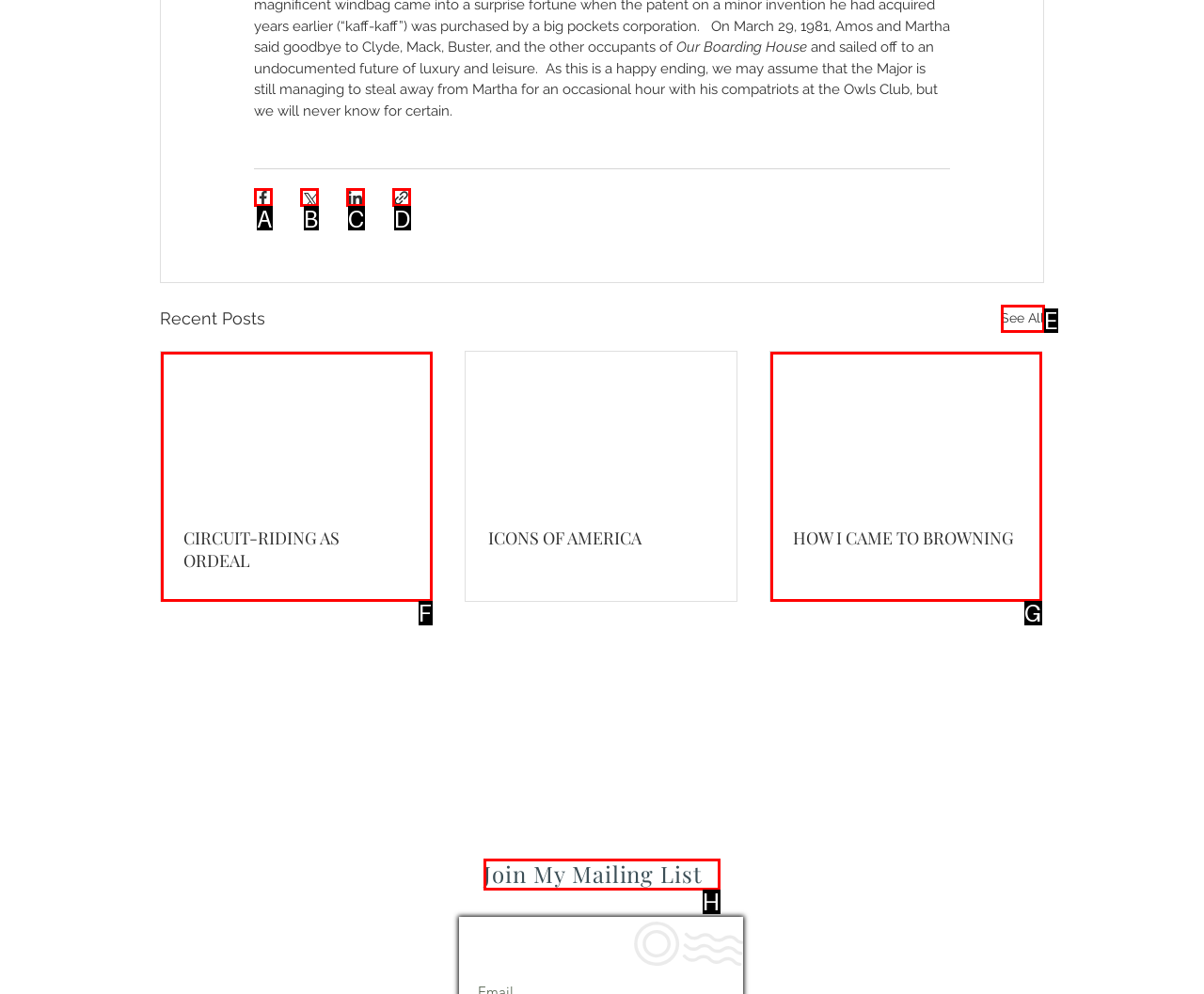Identify the correct choice to execute this task: Join the mailing list
Respond with the letter corresponding to the right option from the available choices.

H